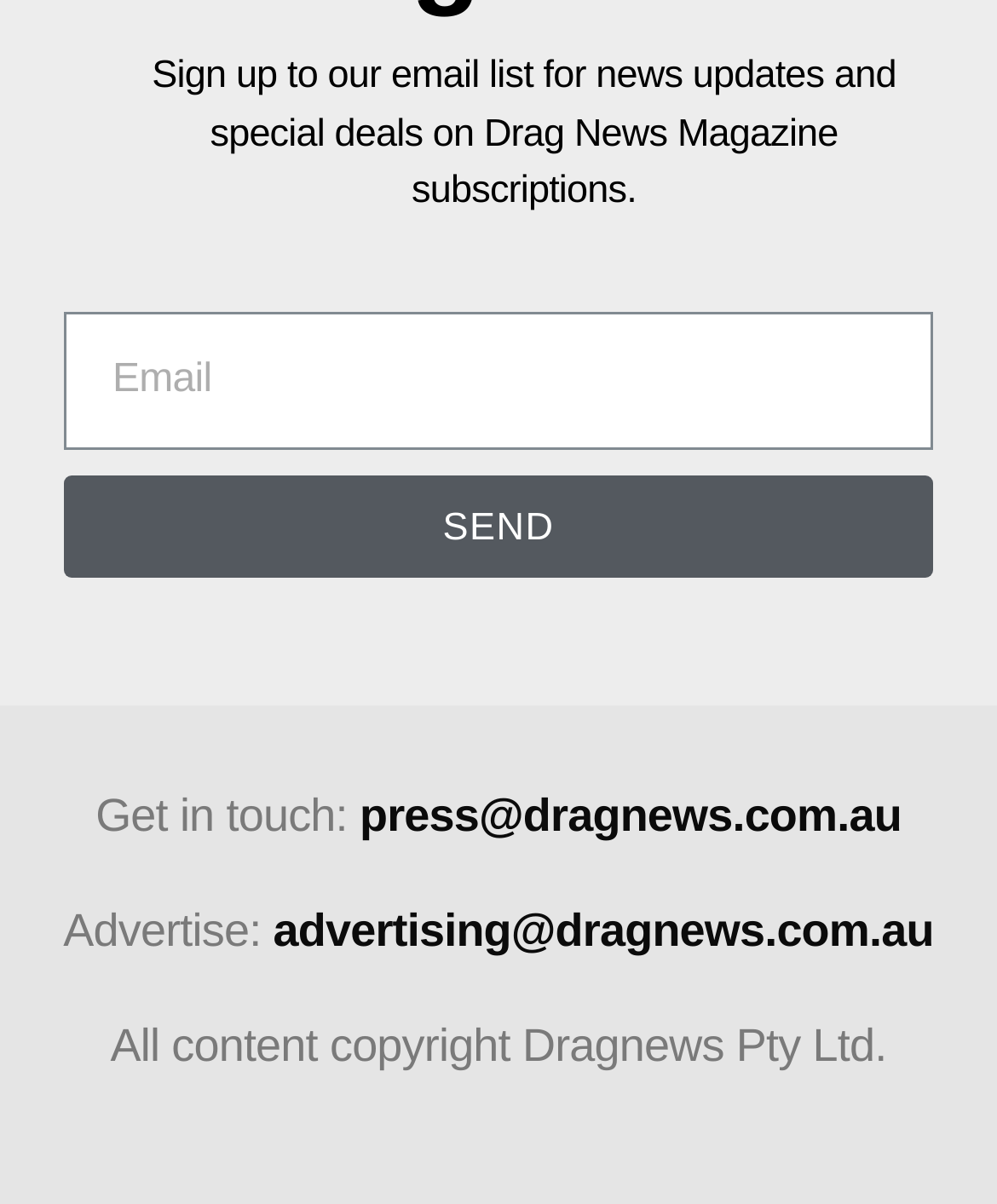What is the contact email for press inquiries?
Please respond to the question with a detailed and well-explained answer.

The contact email for press inquiries is listed as 'press@dragnews.com.au', which can be found in the 'Get in touch' section of the webpage.